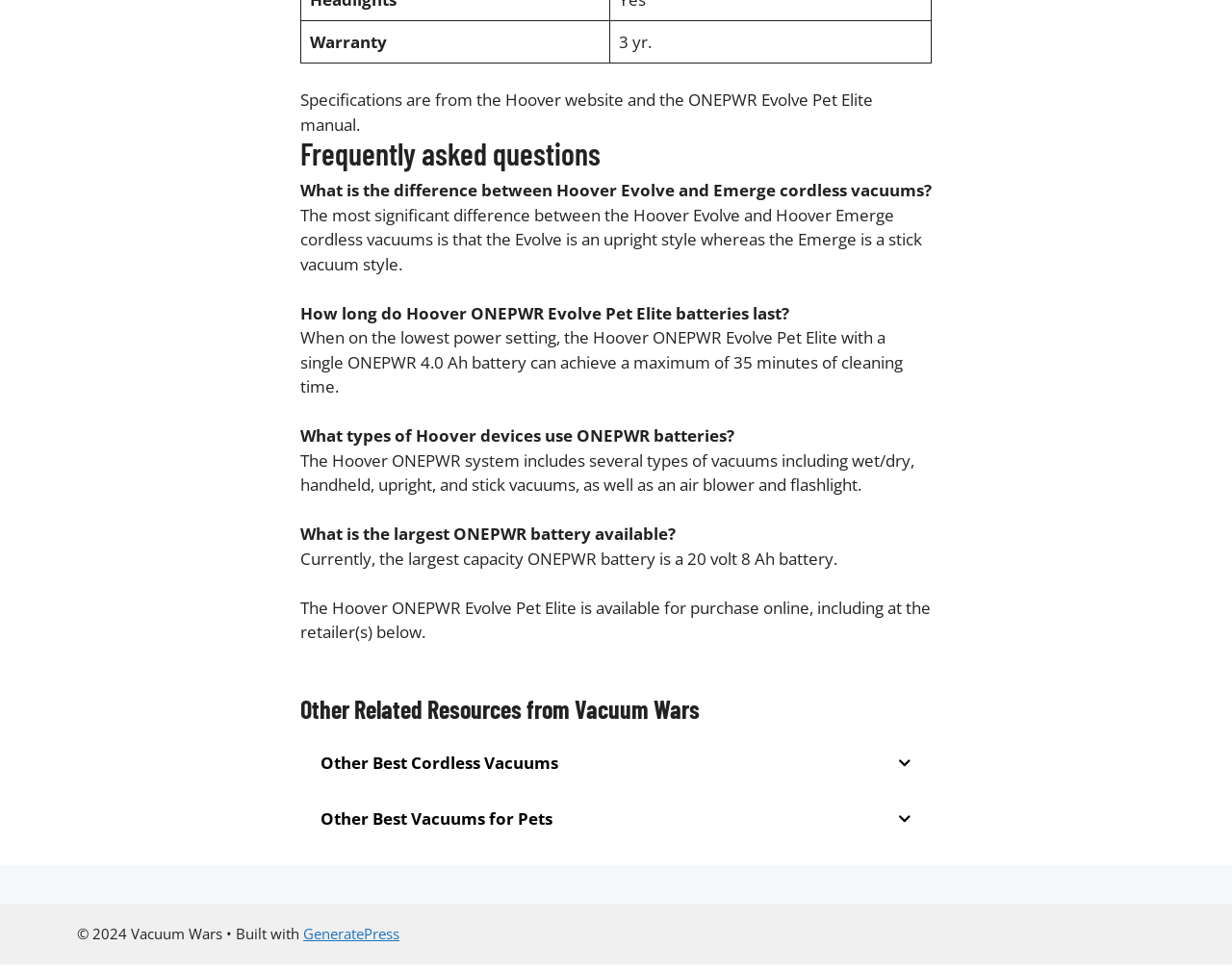Based on the image, please respond to the question with as much detail as possible:
What is the difference between Hoover Evolve and Emerge cordless vacuums?

The question is asking about the difference between two types of cordless vacuums from Hoover. According to the webpage, the answer can be found in the section 'Frequently asked questions' where it is stated that 'The most significant difference between the Hoover Evolve and Hoover Emerge cordless vacuums is that the Evolve is an upright style whereas the Emerge is a stick vacuum style.'